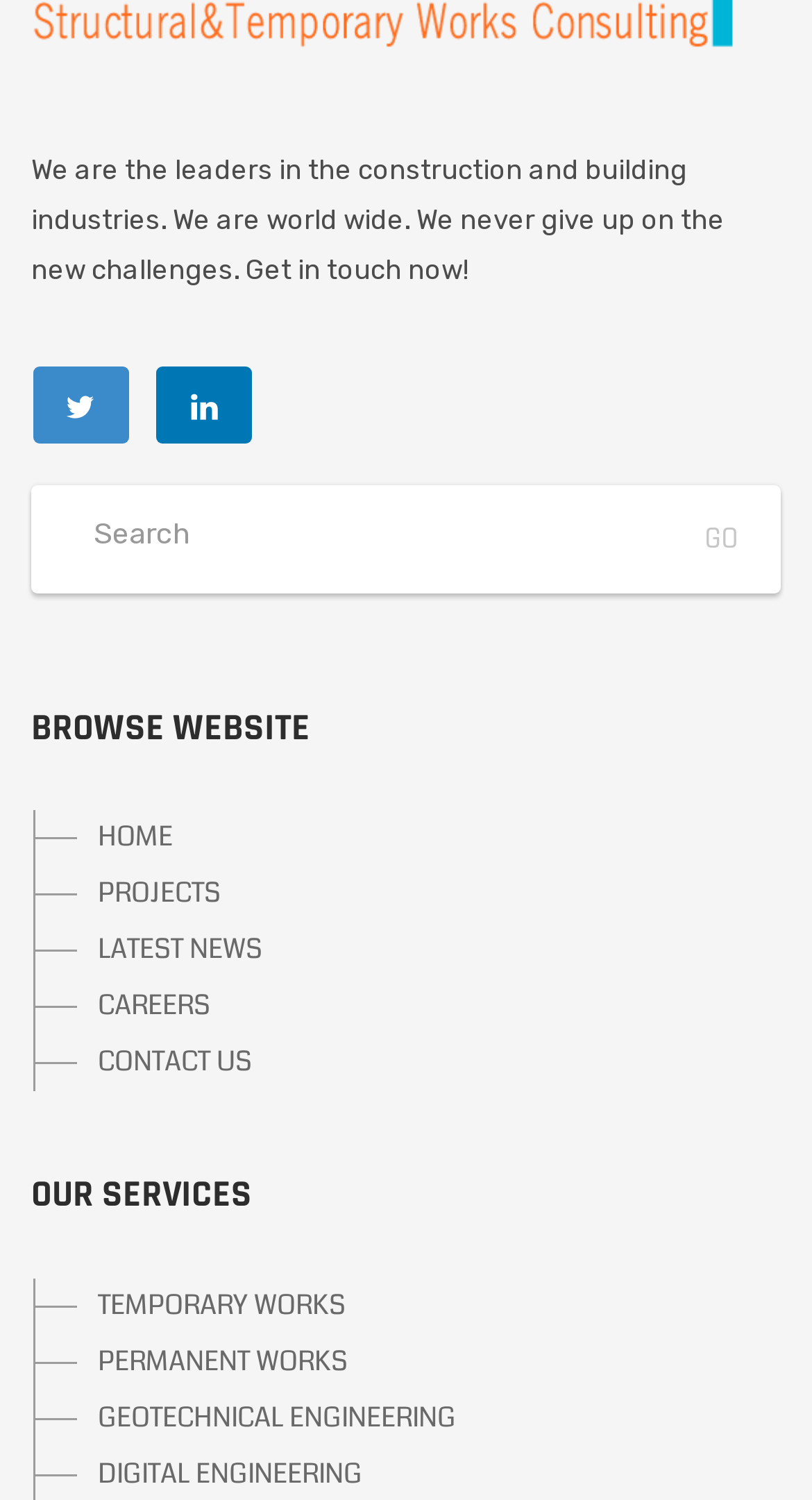Provide a brief response to the question using a single word or phrase: 
What is the last service listed under 'OUR SERVICES'?

GEOTECHNICAL ENGINEERING